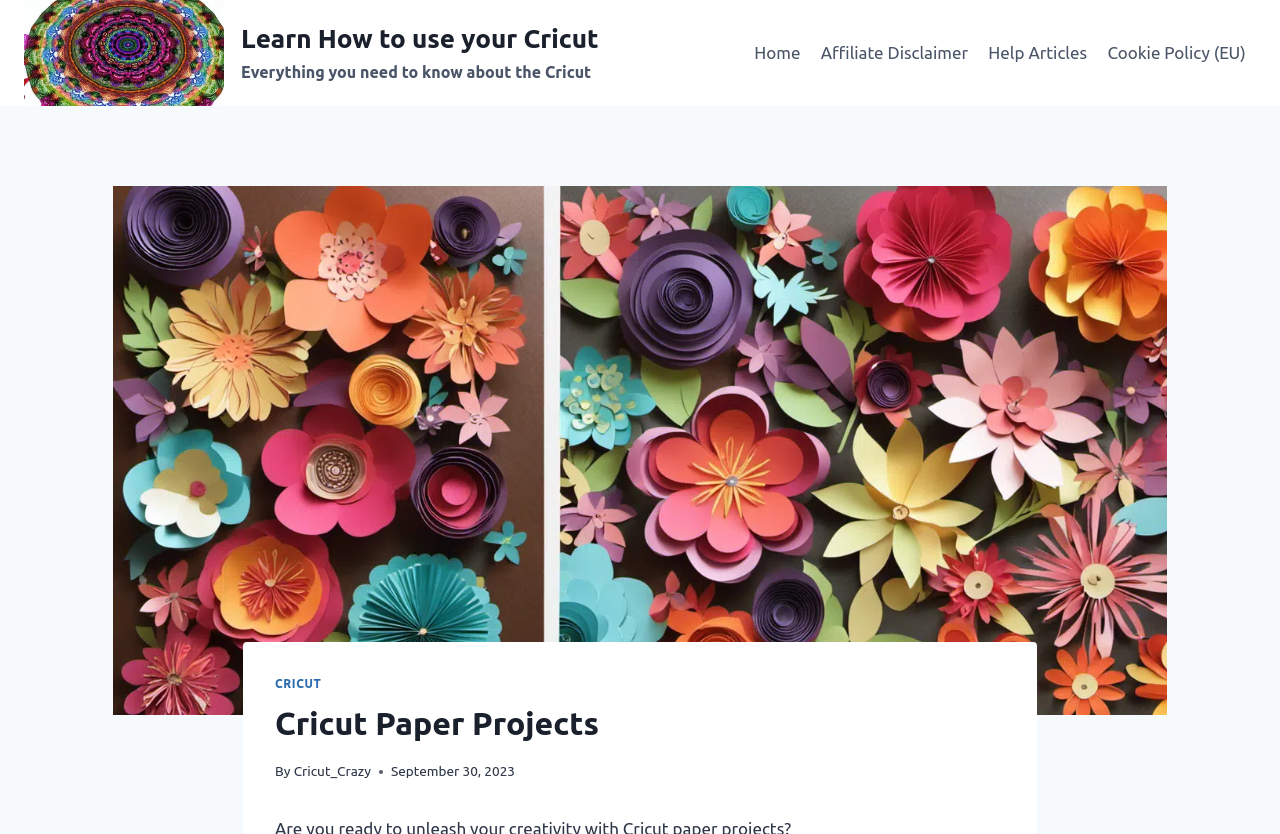What is the primary navigation menu item after 'Home'?
Give a one-word or short phrase answer based on the image.

Affiliate Disclaimer